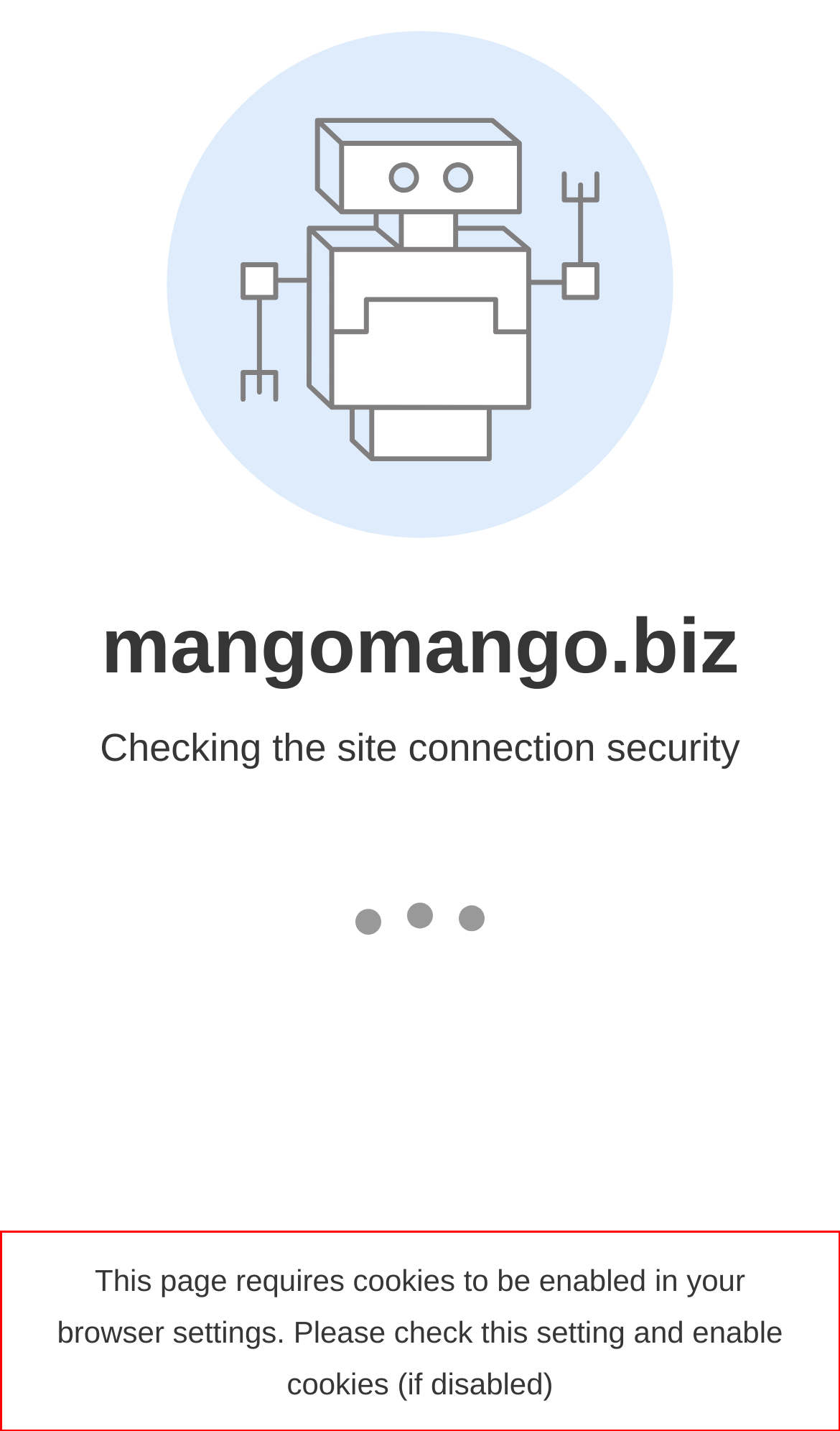Please use OCR to extract the text content from the red bounding box in the provided webpage screenshot.

This page requires cookies to be enabled in your browser settings. Please check this setting and enable cookies (if disabled)